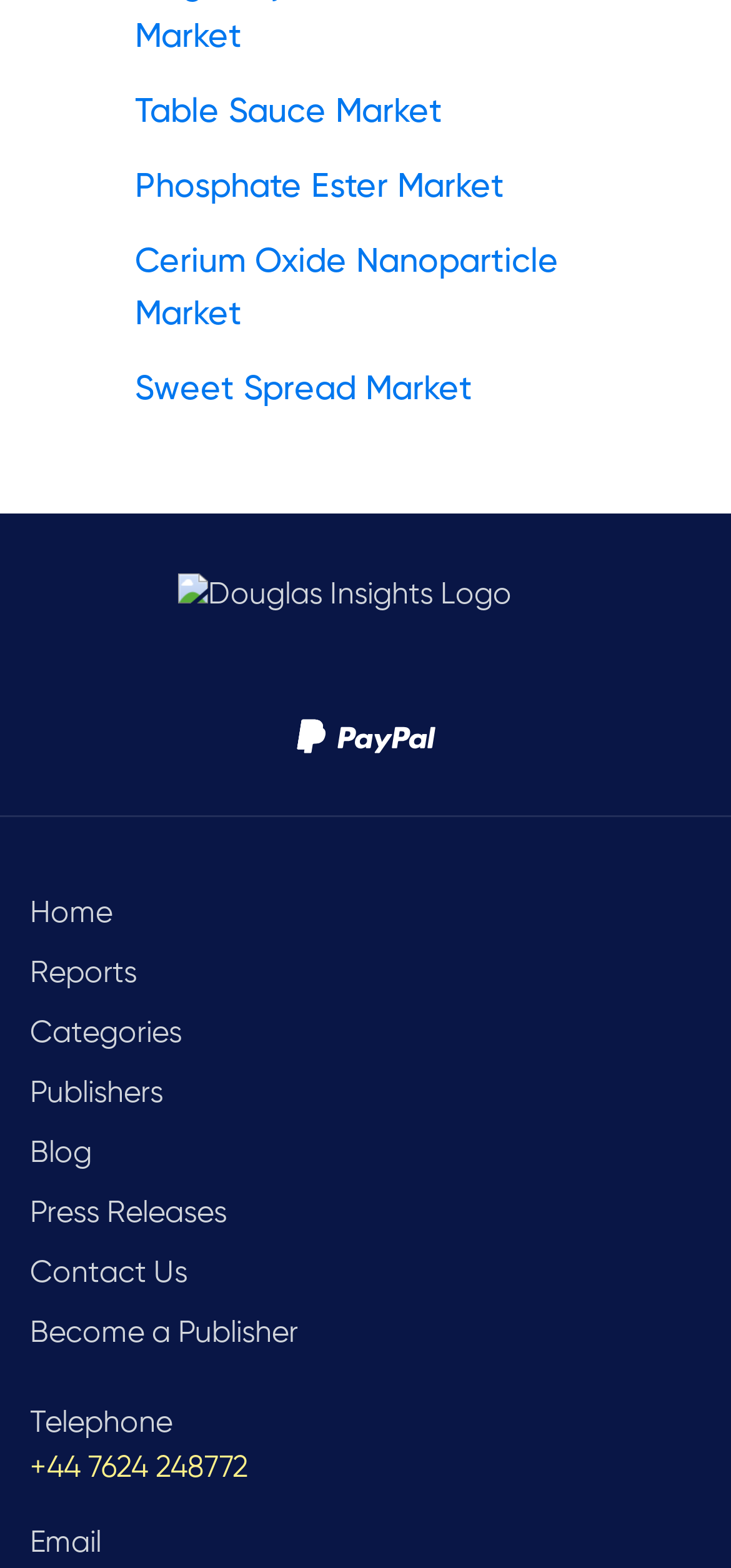How many navigation links are there?
Using the information presented in the image, please offer a detailed response to the question.

I counted the number of links with text that seem to be navigation links, which are 'Home', 'Reports', 'Categories', 'Publishers', 'Blog', 'Press Releases', 'Contact Us', and 'Become a Publisher'. Therefore, there are 8 navigation links.